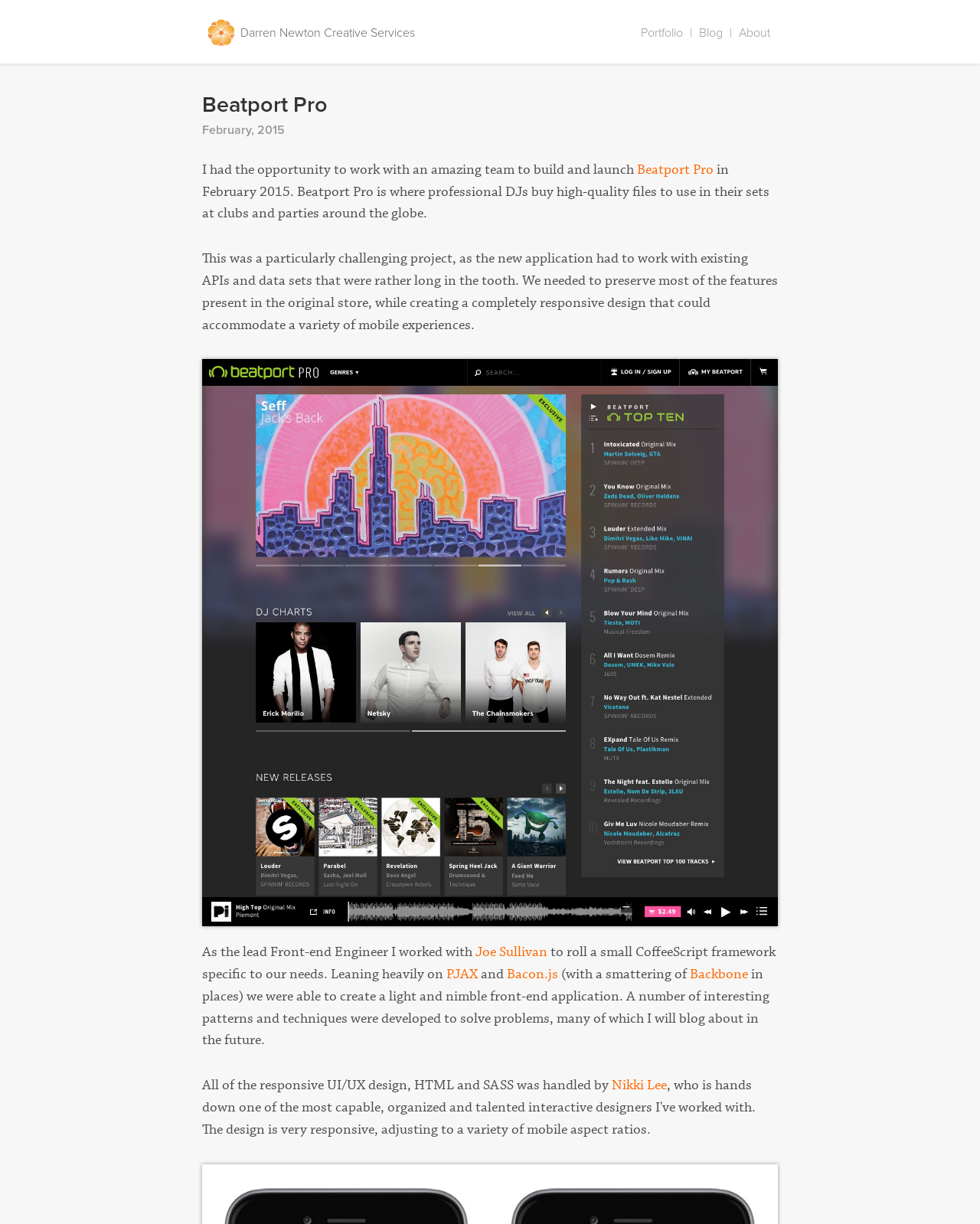Give a one-word or short phrase answer to the question: 
Who is the lead Front-end Engineer?

The author